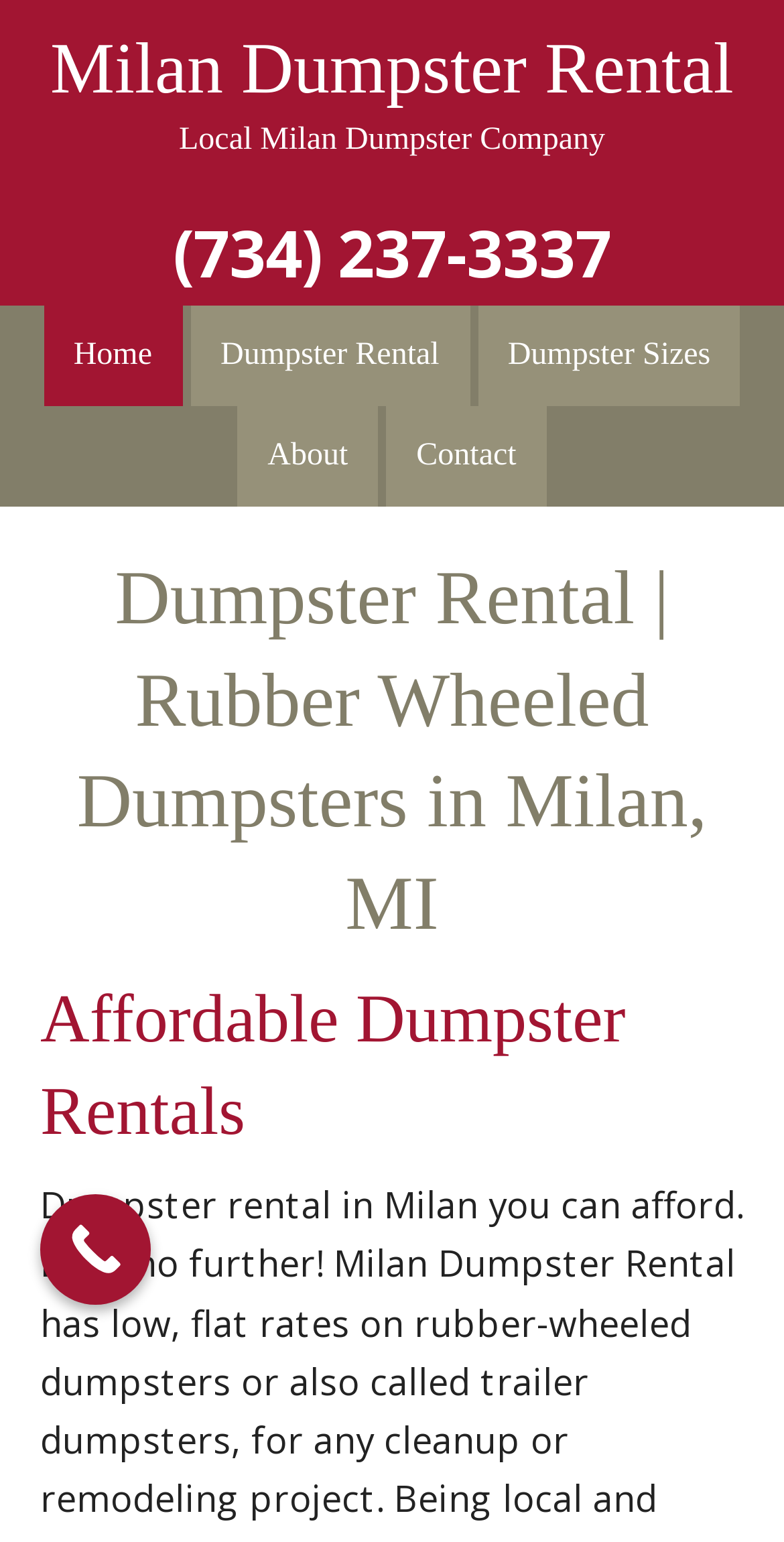What is the location served by this dumpster rental company?
Answer with a single word or phrase, using the screenshot for reference.

Milan, MI